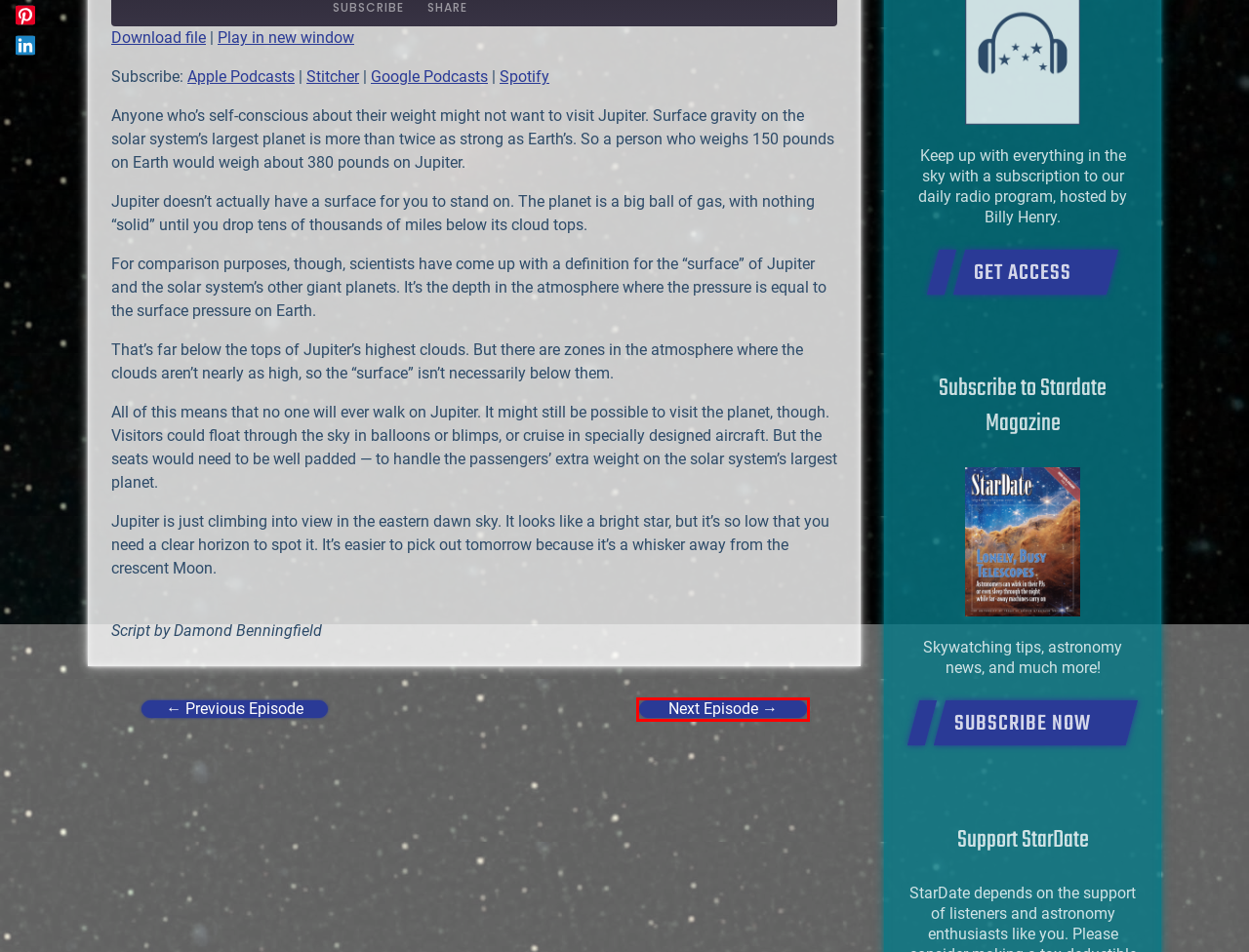You are provided with a screenshot of a webpage containing a red rectangle bounding box. Identify the webpage description that best matches the new webpage after the element in the bounding box is clicked. Here are the potential descriptions:
A. More Skylab: May 15, 2023 — StarDate Online
B. Contact — StarDate Online
C. Premium Same-Day Audio Access — StarDate Online
D. Stargazing Tips Archive — StarDate Online
E. StarDate Magazine Subscription — StarDate Online
F. Radio’s Guide to the Universe — StarDate Online
G. Mars and the Twins: May 17, 2023 — StarDate Online
H. Astro Guide — StarDate Online

G